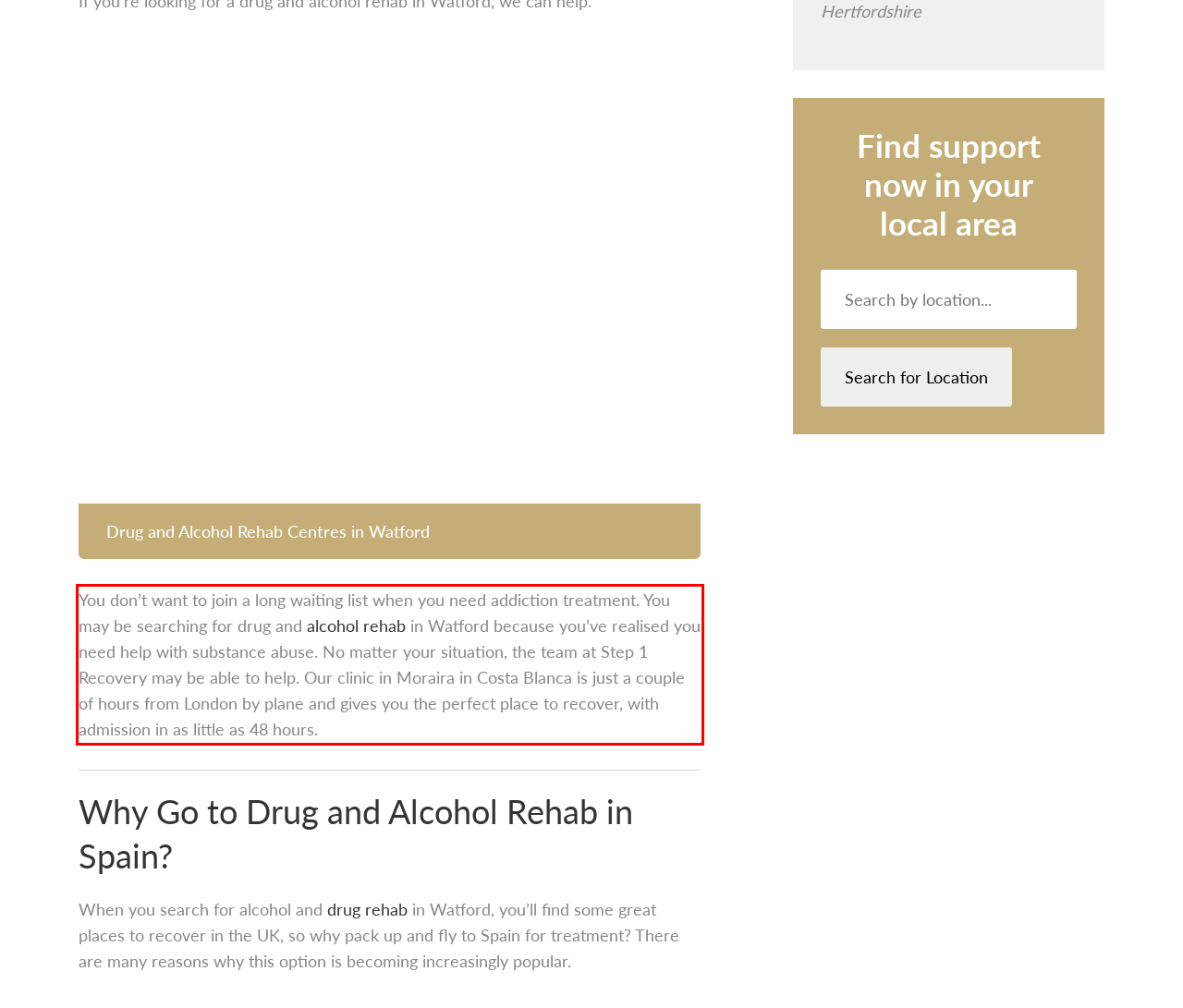You have a screenshot of a webpage with a red bounding box. Use OCR to generate the text contained within this red rectangle.

You don’t want to join a long waiting list when you need addiction treatment. You may be searching for drug and alcohol rehab in Watford because you’ve realised you need help with substance abuse. No matter your situation, the team at Step 1 Recovery may be able to help. Our clinic in Moraira in Costa Blanca is just a couple of hours from London by plane and gives you the perfect place to recover, with admission in as little as 48 hours.